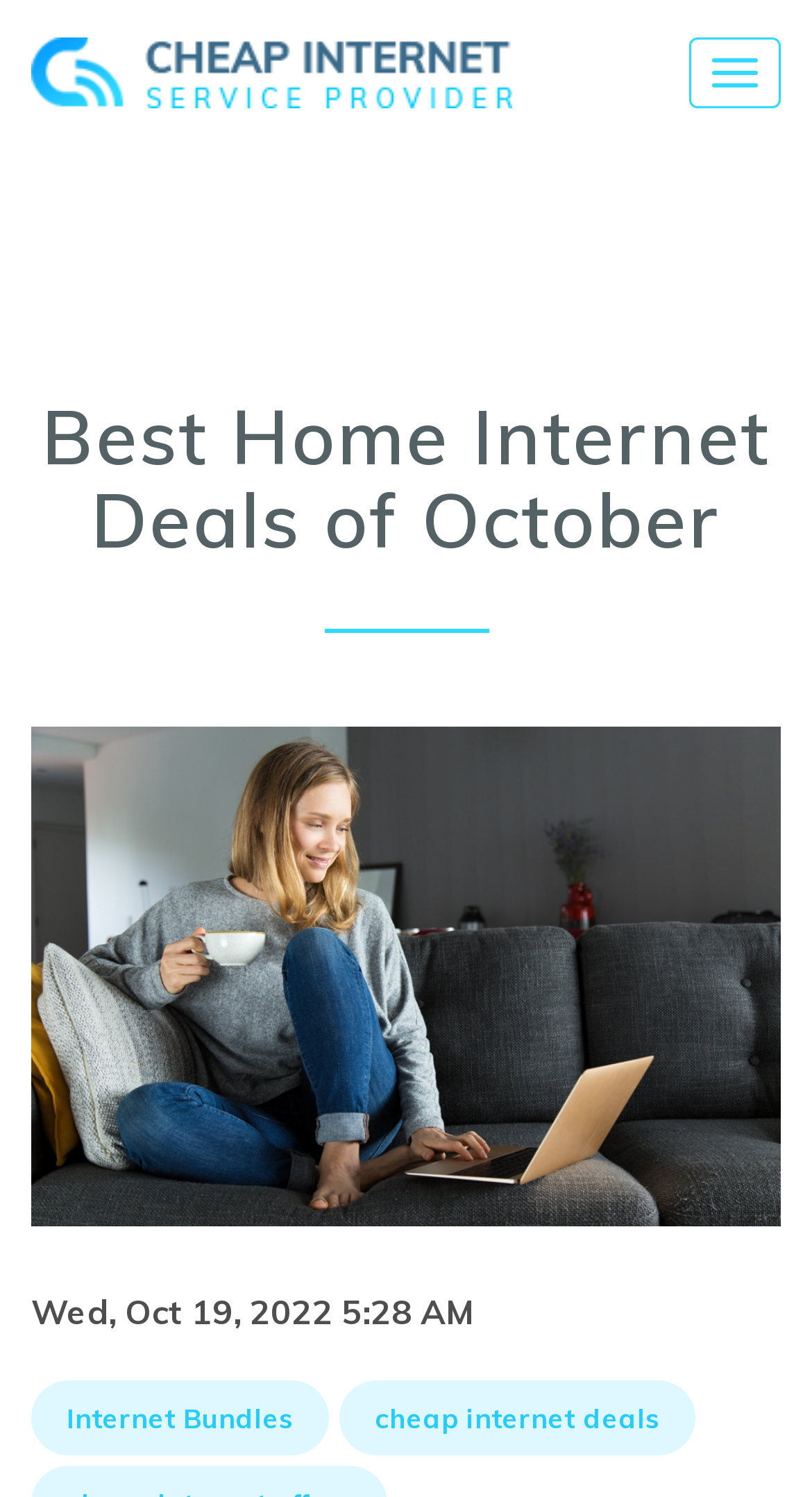Generate the main heading text from the webpage.

Best Home Internet Deals of October